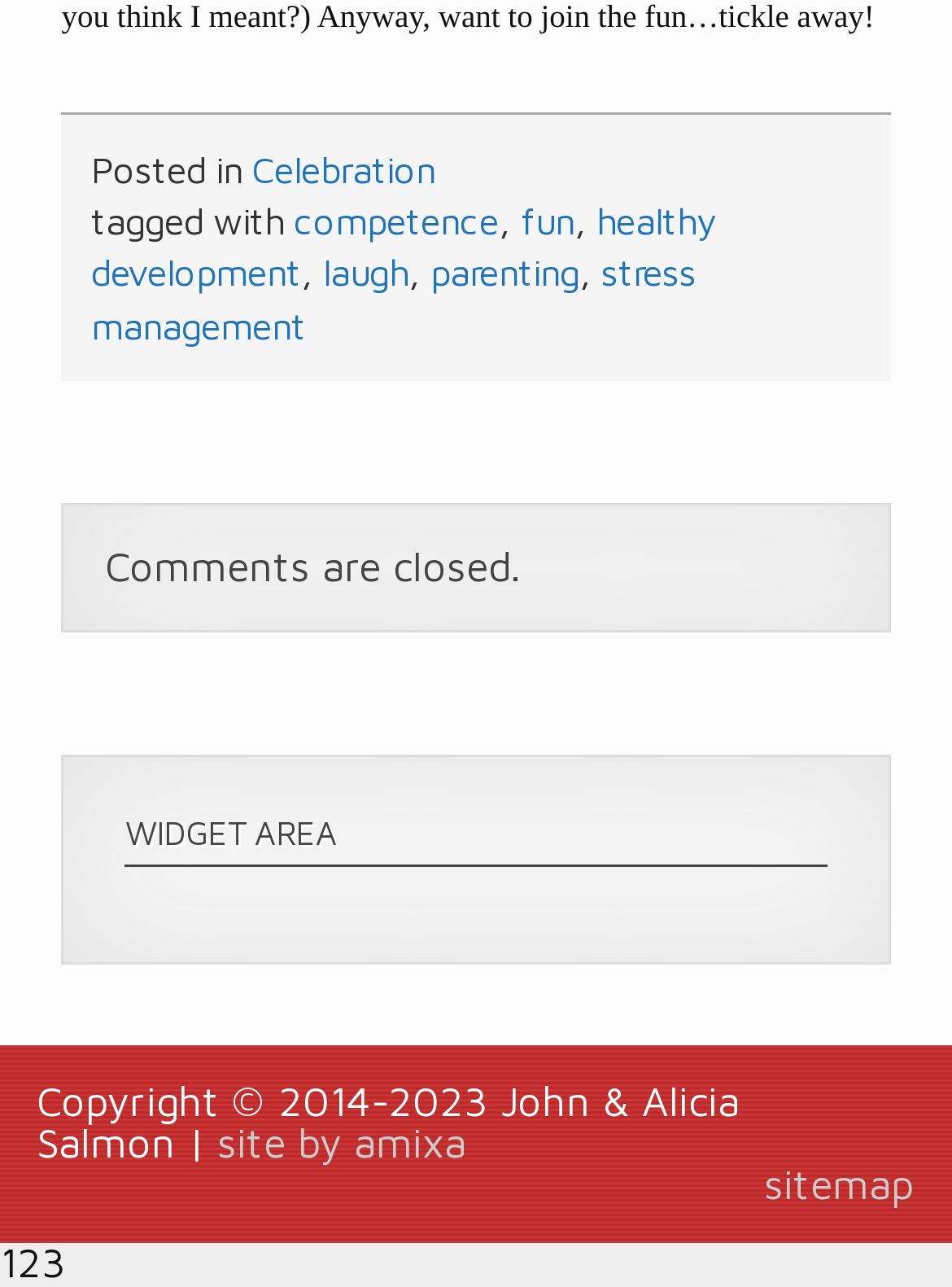What is the name of the company that designed the website?
Using the image, provide a detailed and thorough answer to the question.

The name of the company that designed the website can be determined by looking at the link at the bottom of the page. The link 'site by amixa' suggests that the website was designed by Amixa.